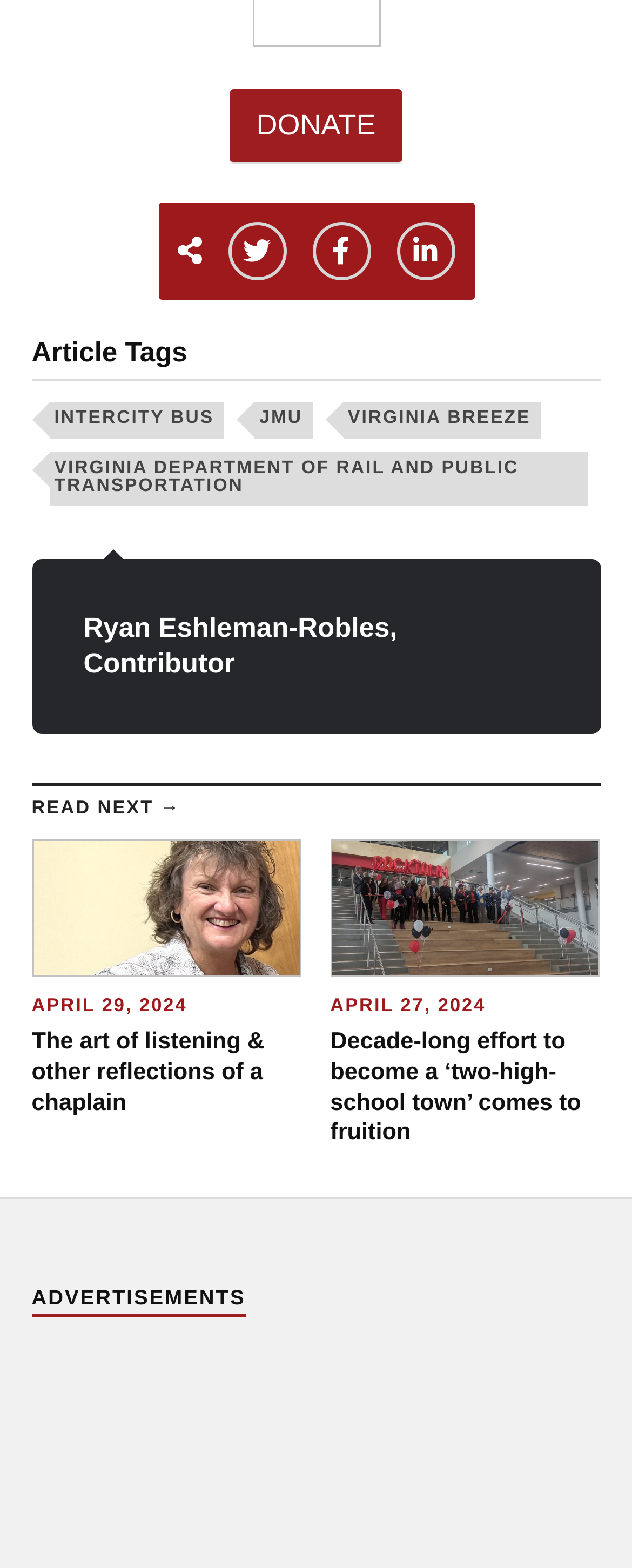Using the provided element description: "Ryan Eshleman-Robles, Contributor", determine the bounding box coordinates of the corresponding UI element in the screenshot.

[0.132, 0.391, 0.629, 0.433]